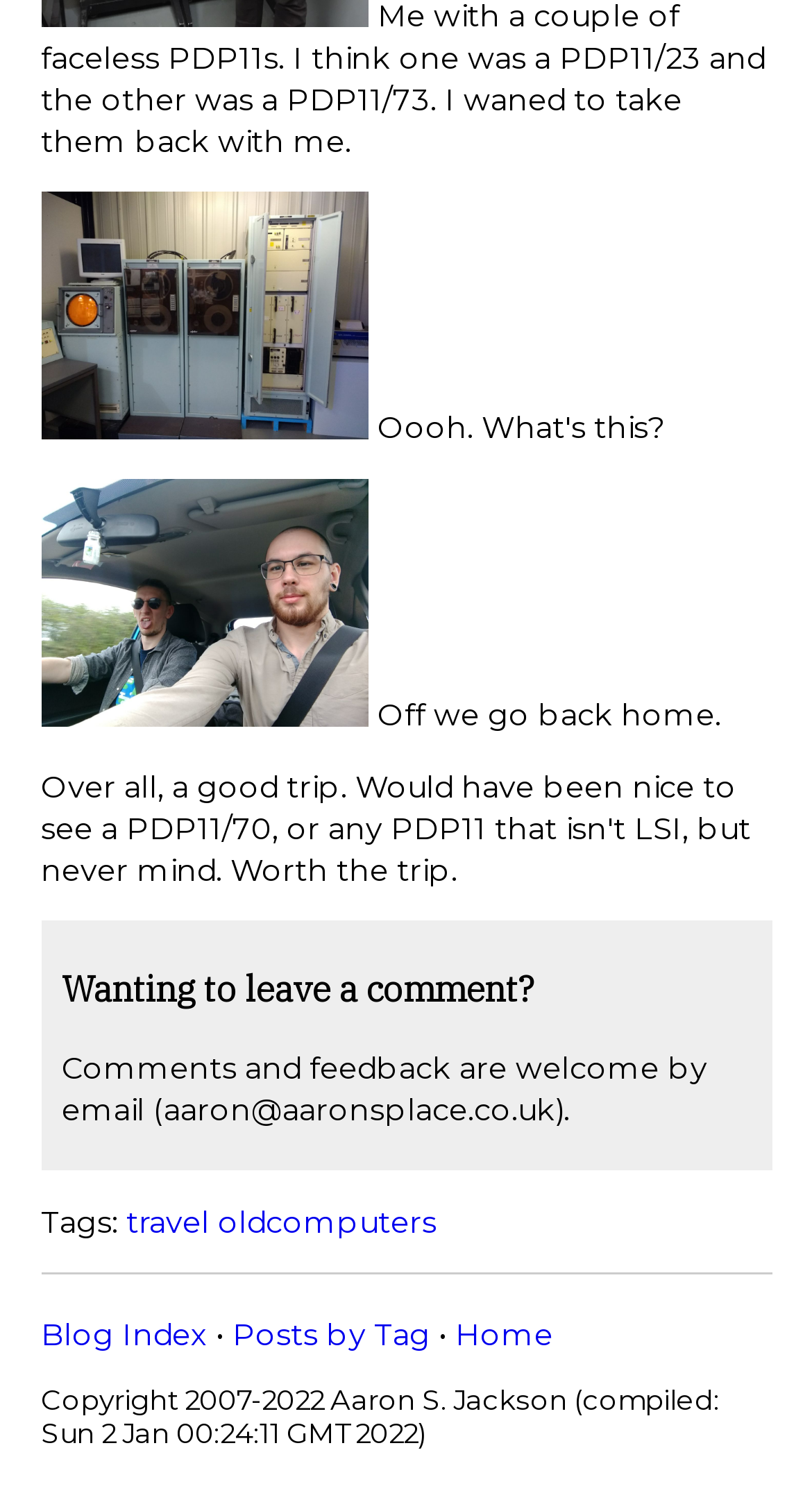Determine the bounding box for the described HTML element: "Posts by Tag". Ensure the coordinates are four float numbers between 0 and 1 in the format [left, top, right, bottom].

[0.286, 0.882, 0.529, 0.907]